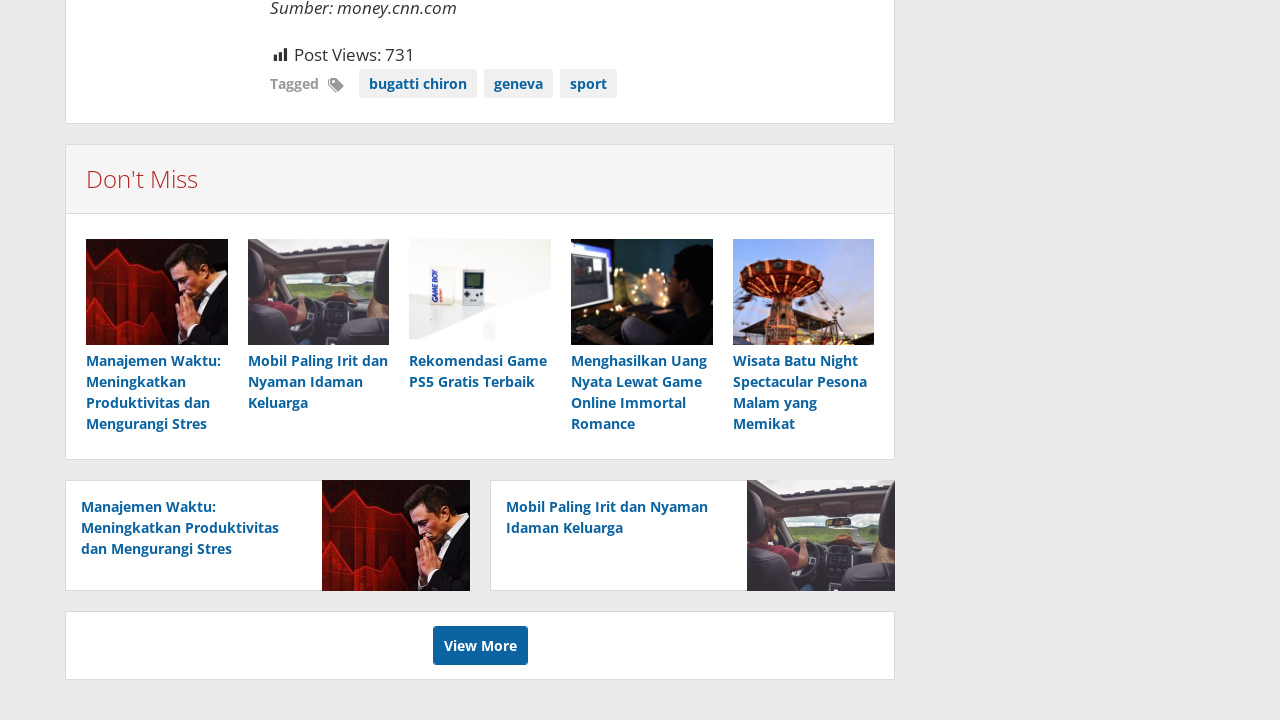Using the format (top-left x, top-left y, bottom-right x, bottom-right y), and given the element description, identify the bounding box coordinates within the screenshot: View More

[0.338, 0.869, 0.412, 0.923]